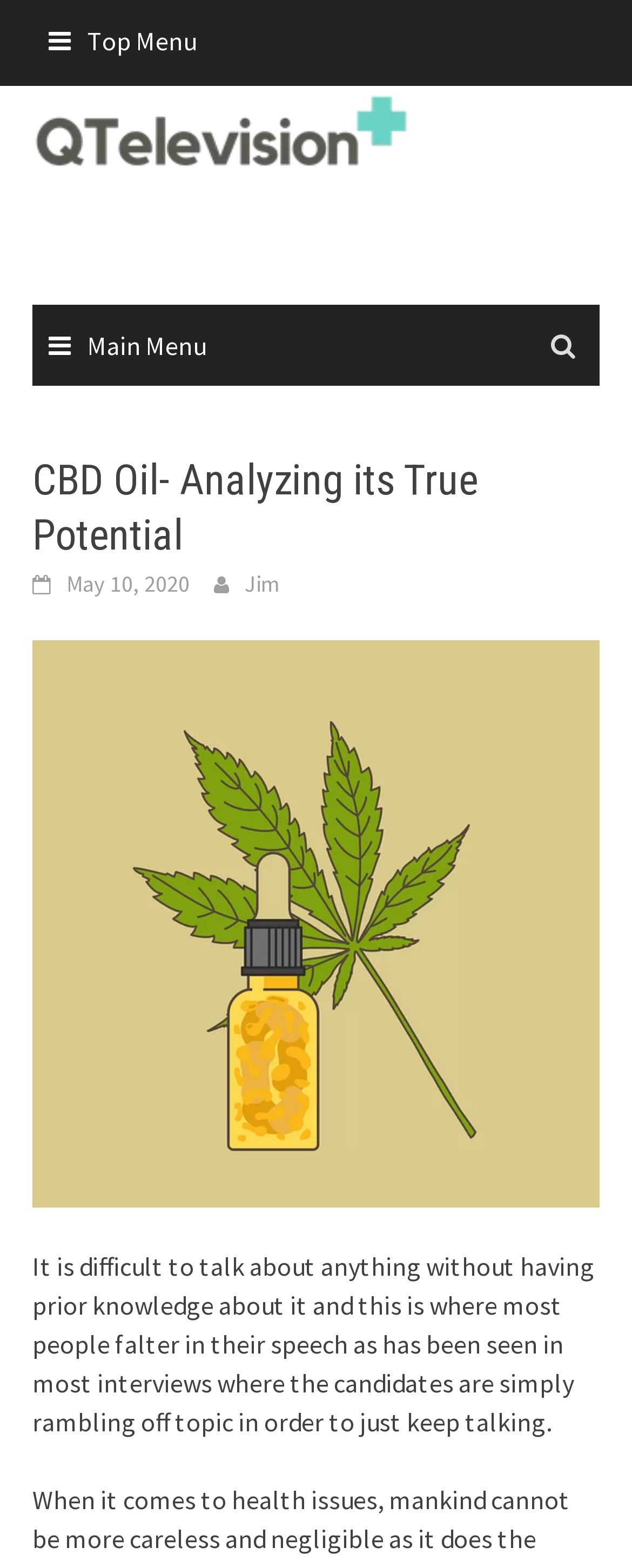Refer to the image and provide an in-depth answer to the question:
Who is the author of the article?

I found a link element with the text 'Jim' which is likely to be the author of the article, as it is located near the title of the article.